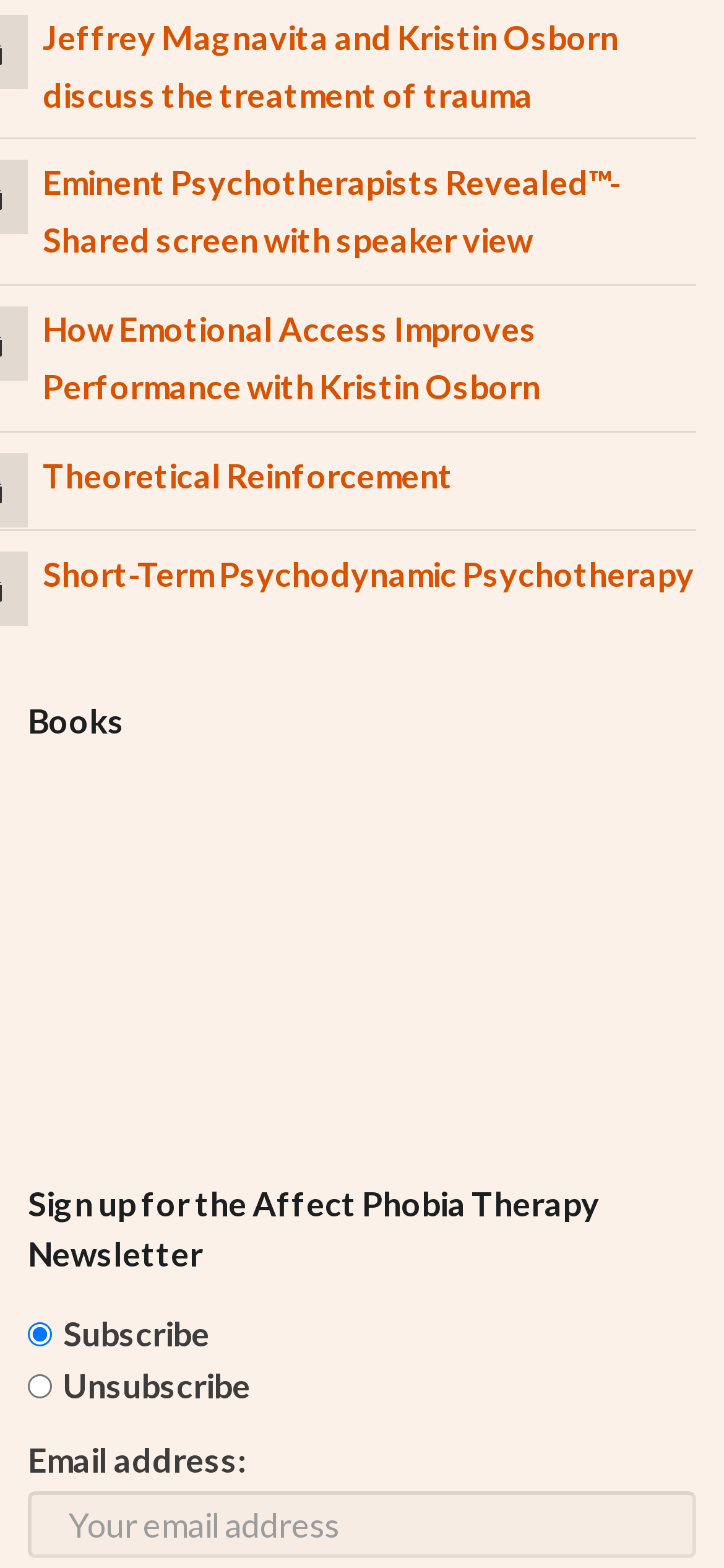How many headings are there on the webpage?
Based on the image, answer the question with a single word or brief phrase.

2